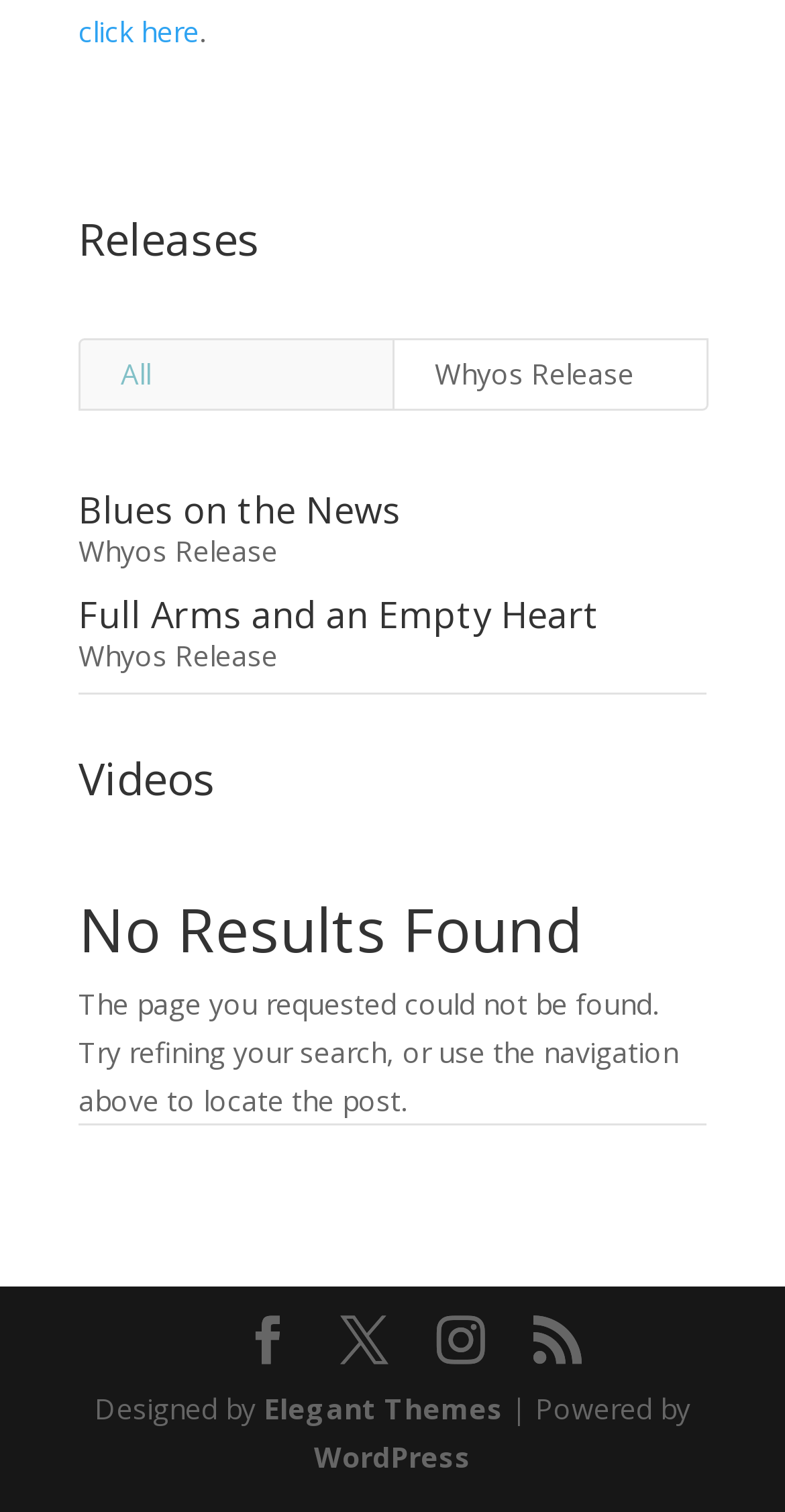Identify the bounding box coordinates of the region that should be clicked to execute the following instruction: "Learn how comment data is processed".

None